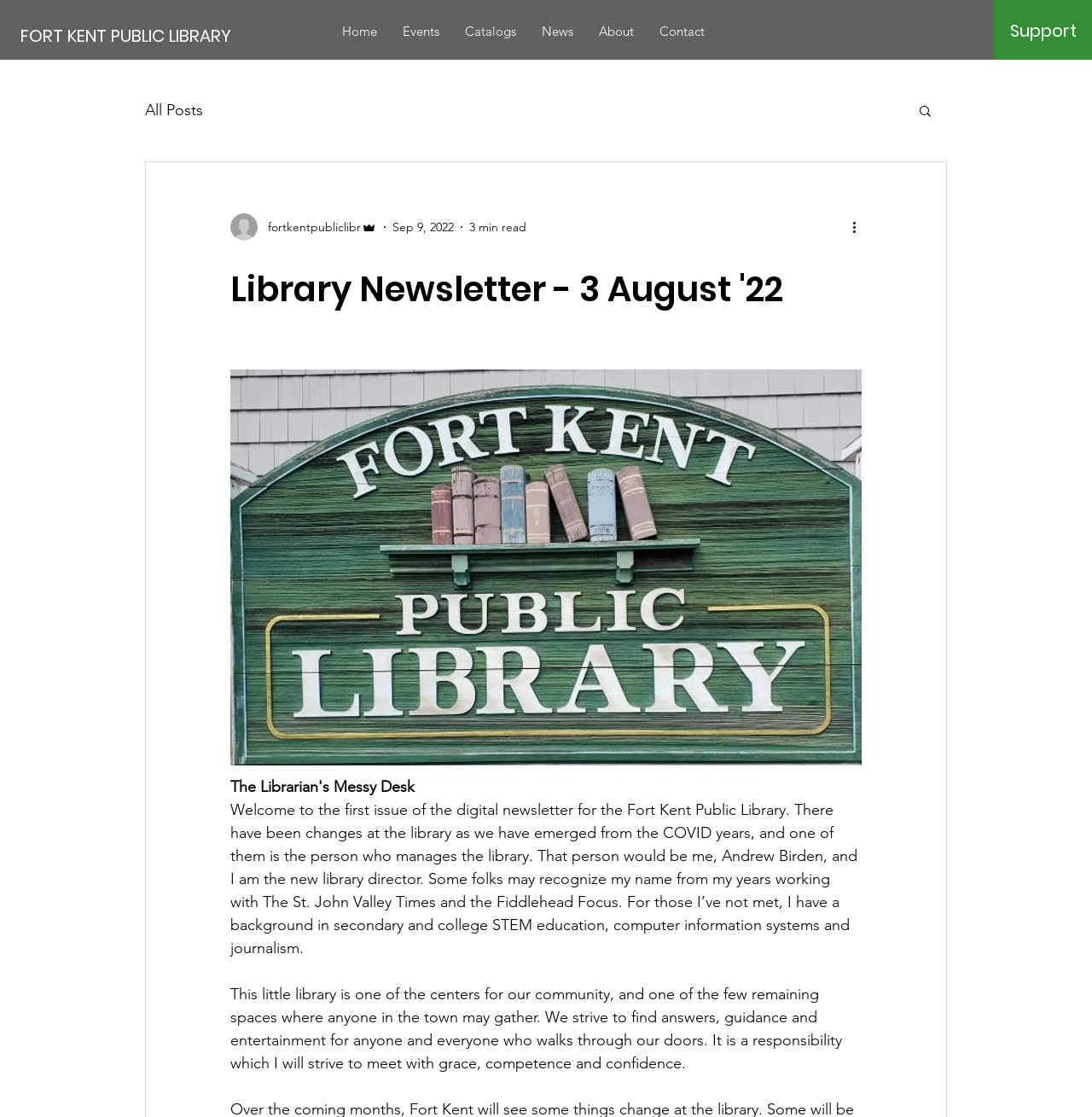What is the date of the newsletter?
Provide a detailed answer to the question, using the image to inform your response.

I found the answer by looking at the heading element, which displays the title 'Library Newsletter - 3 August '22'.